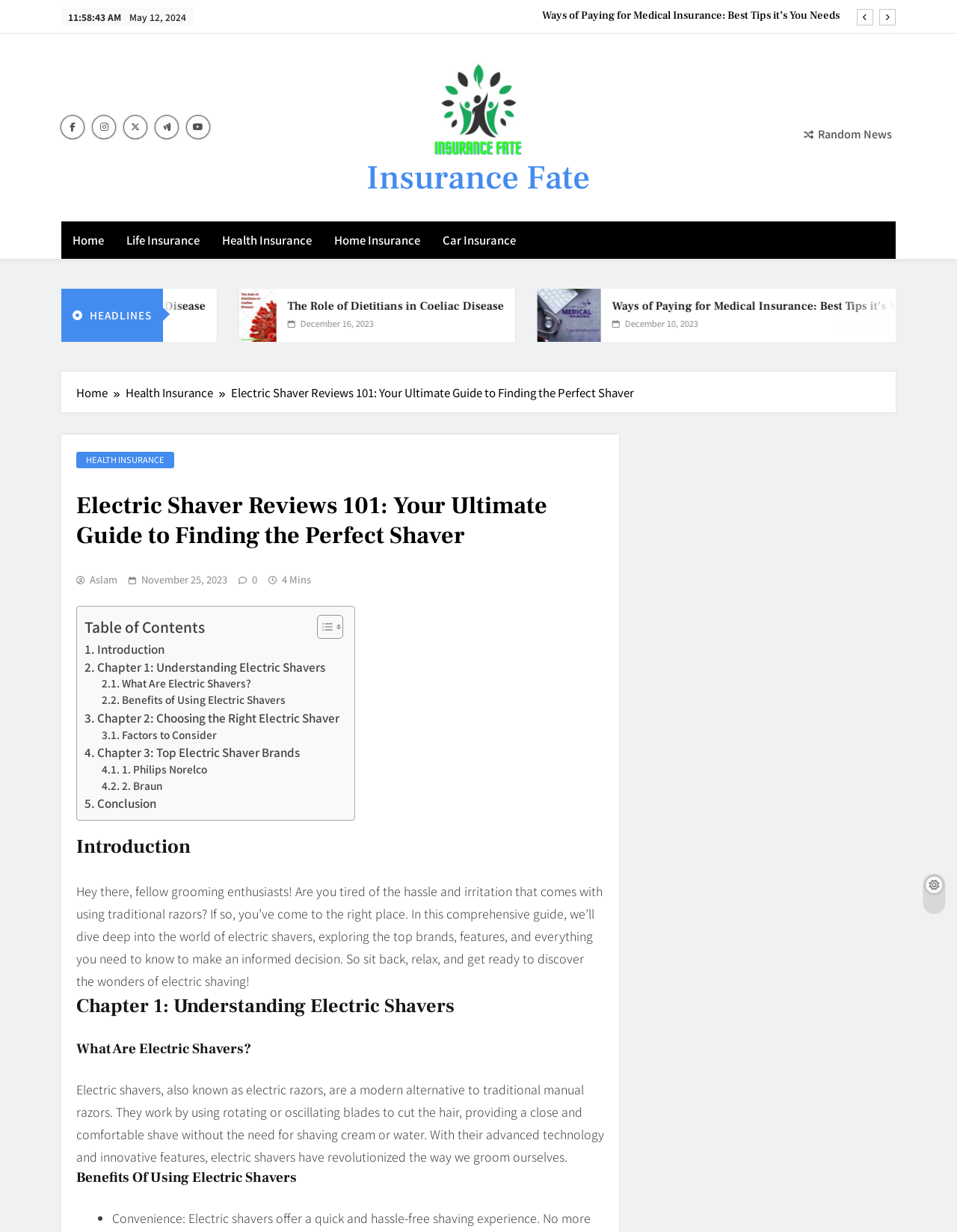Determine the bounding box coordinates of the element that should be clicked to execute the following command: "Click the 'Home' link".

[0.064, 0.179, 0.12, 0.21]